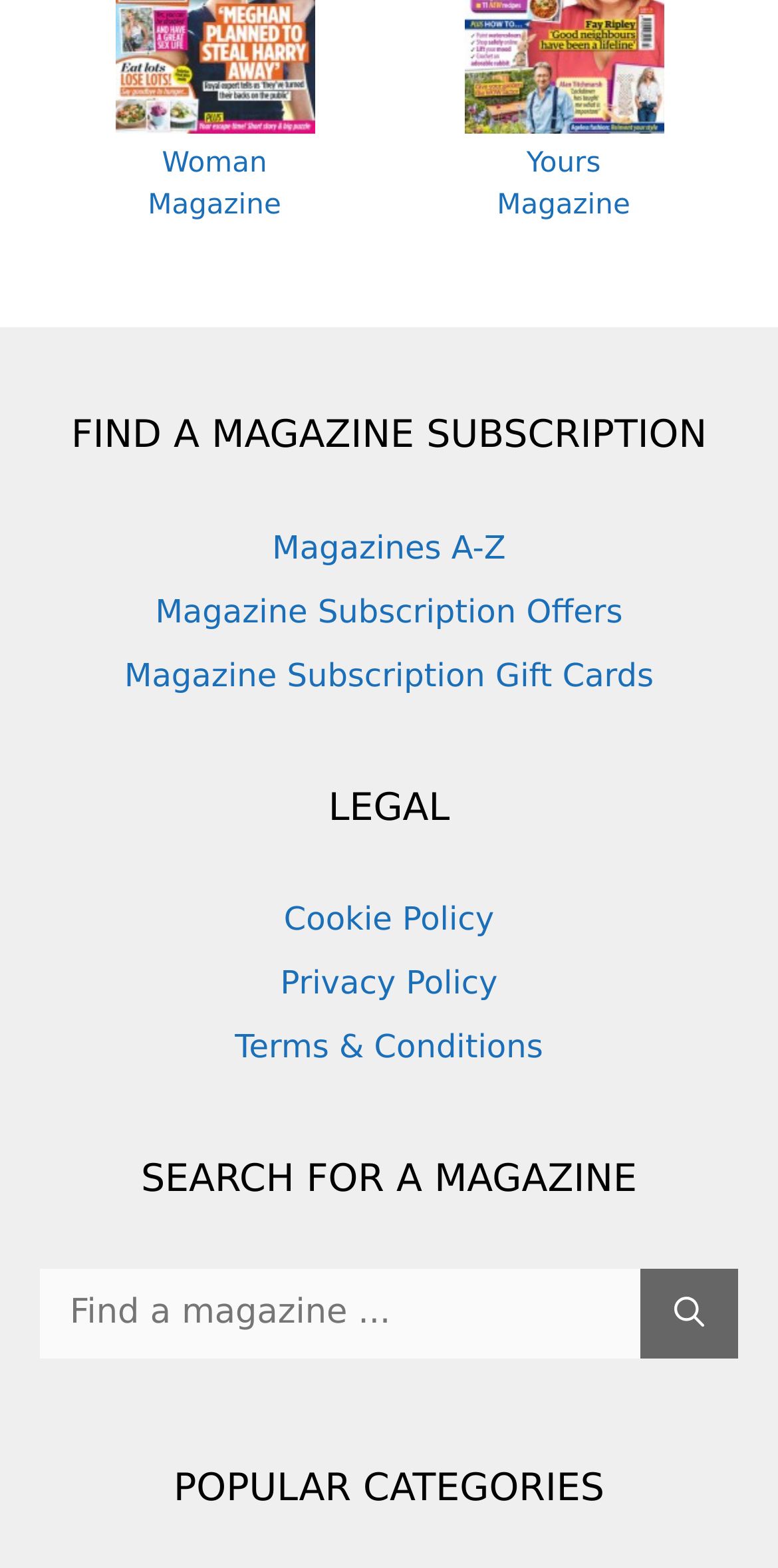Please determine the bounding box coordinates of the element's region to click in order to carry out the following instruction: "Browse magazines A-Z". The coordinates should be four float numbers between 0 and 1, i.e., [left, top, right, bottom].

[0.35, 0.337, 0.65, 0.361]